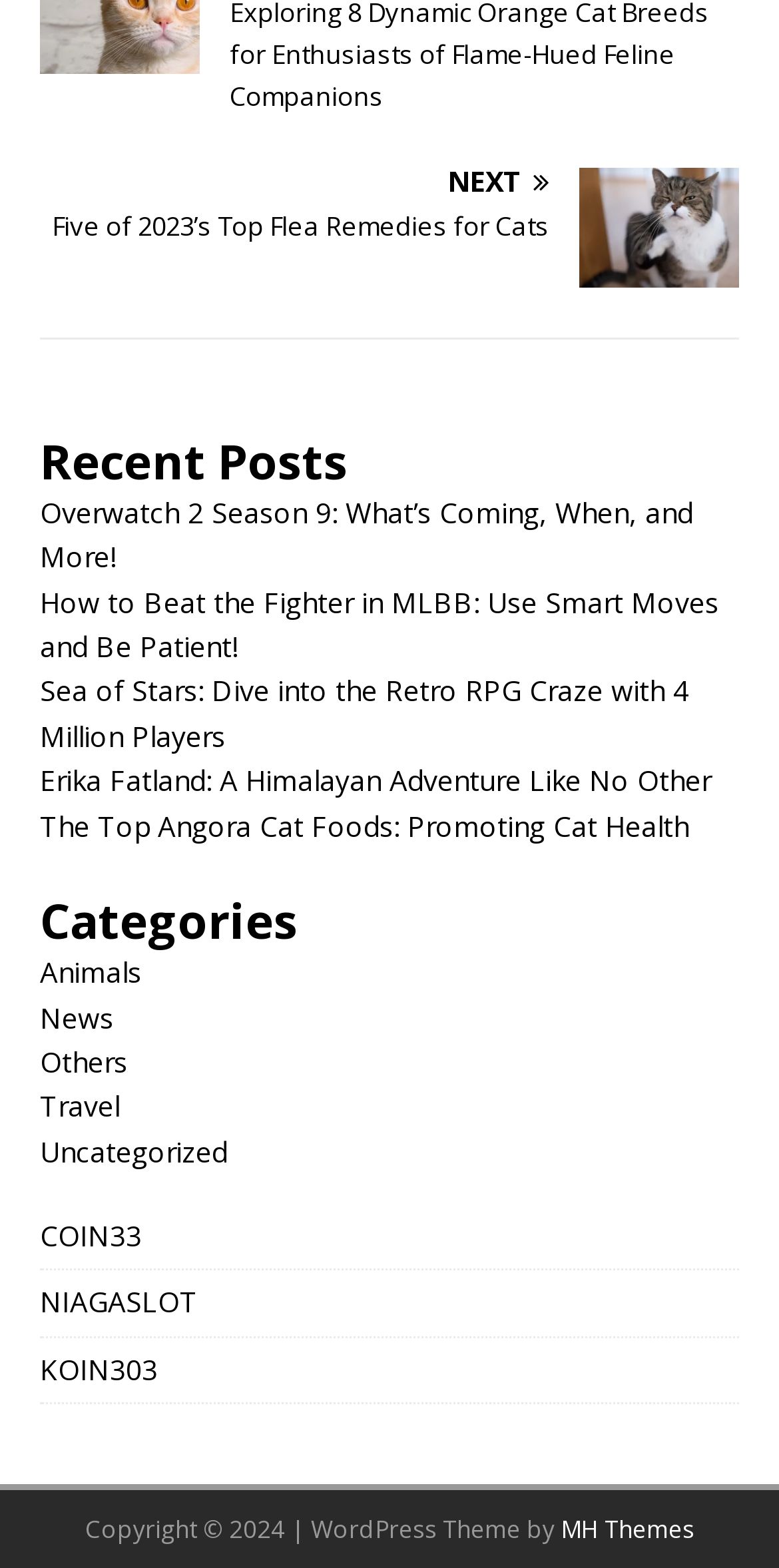Identify the bounding box coordinates necessary to click and complete the given instruction: "Click on the link to read about the top flea remedies for cats".

[0.051, 0.106, 0.949, 0.157]